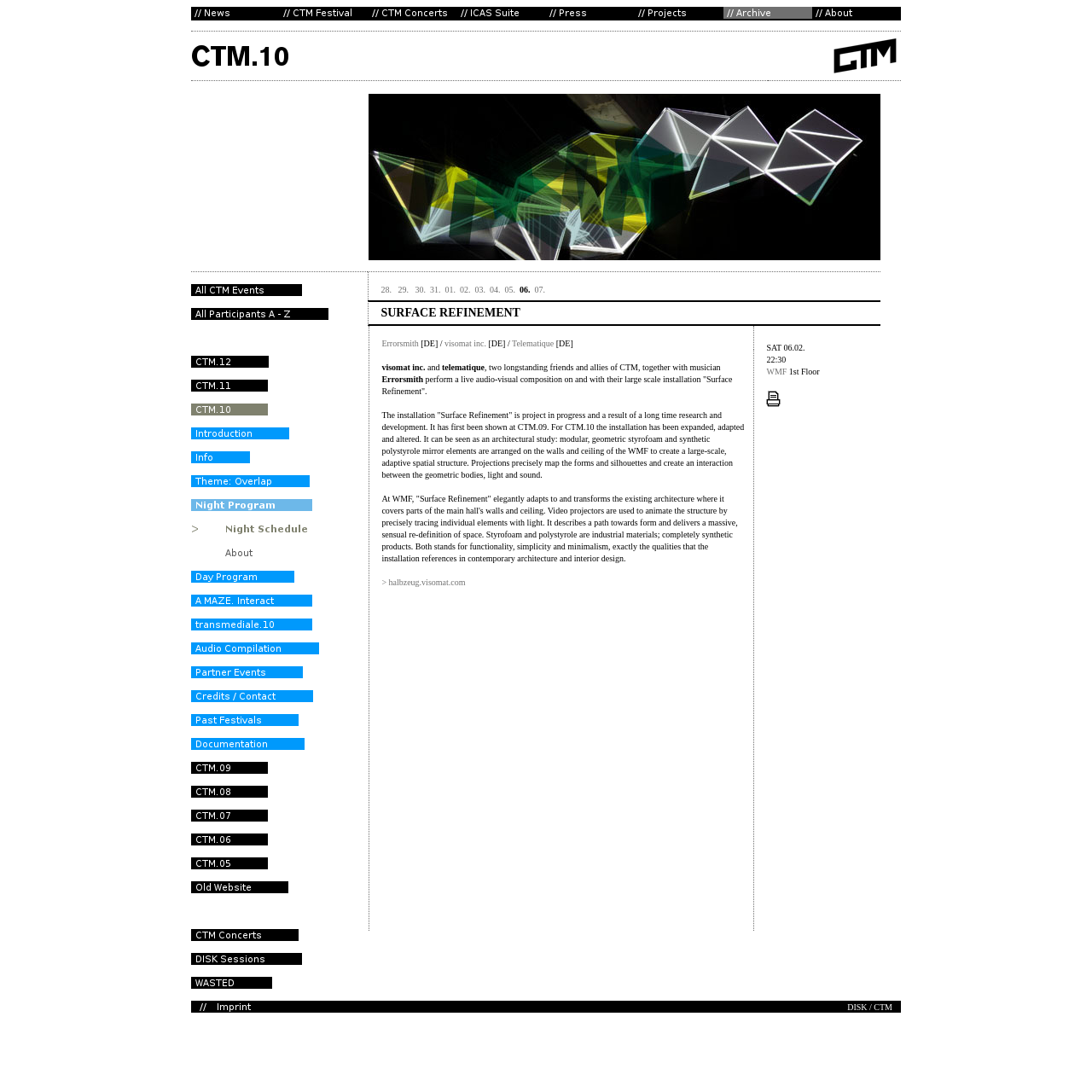Please identify the bounding box coordinates of the element that needs to be clicked to perform the following instruction: "Click on News".

[0.175, 0.006, 0.256, 0.017]